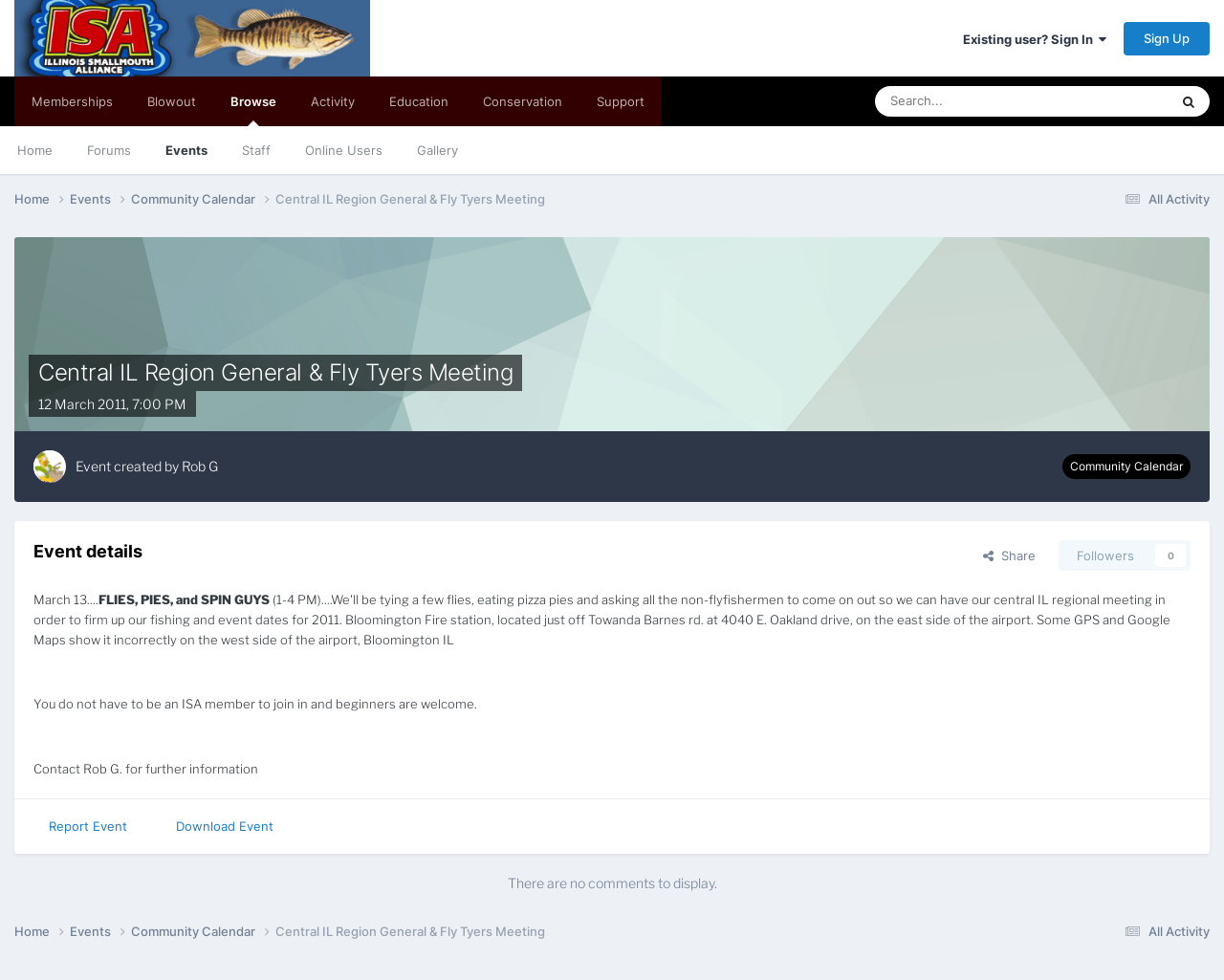Please specify the bounding box coordinates of the region to click in order to perform the following instruction: "Share the event".

[0.791, 0.551, 0.859, 0.582]